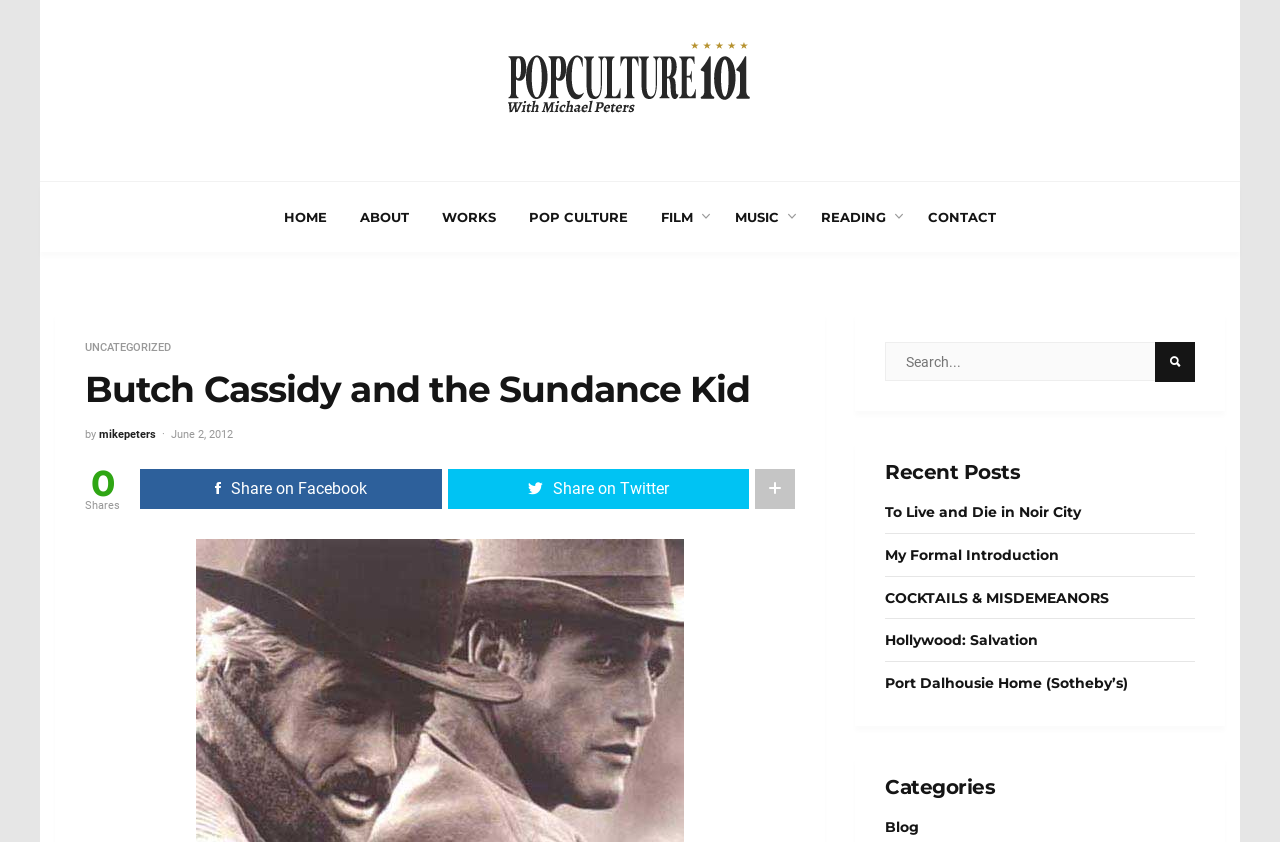Determine the coordinates of the bounding box for the clickable area needed to execute this instruction: "Share on Facebook".

[0.109, 0.557, 0.345, 0.604]